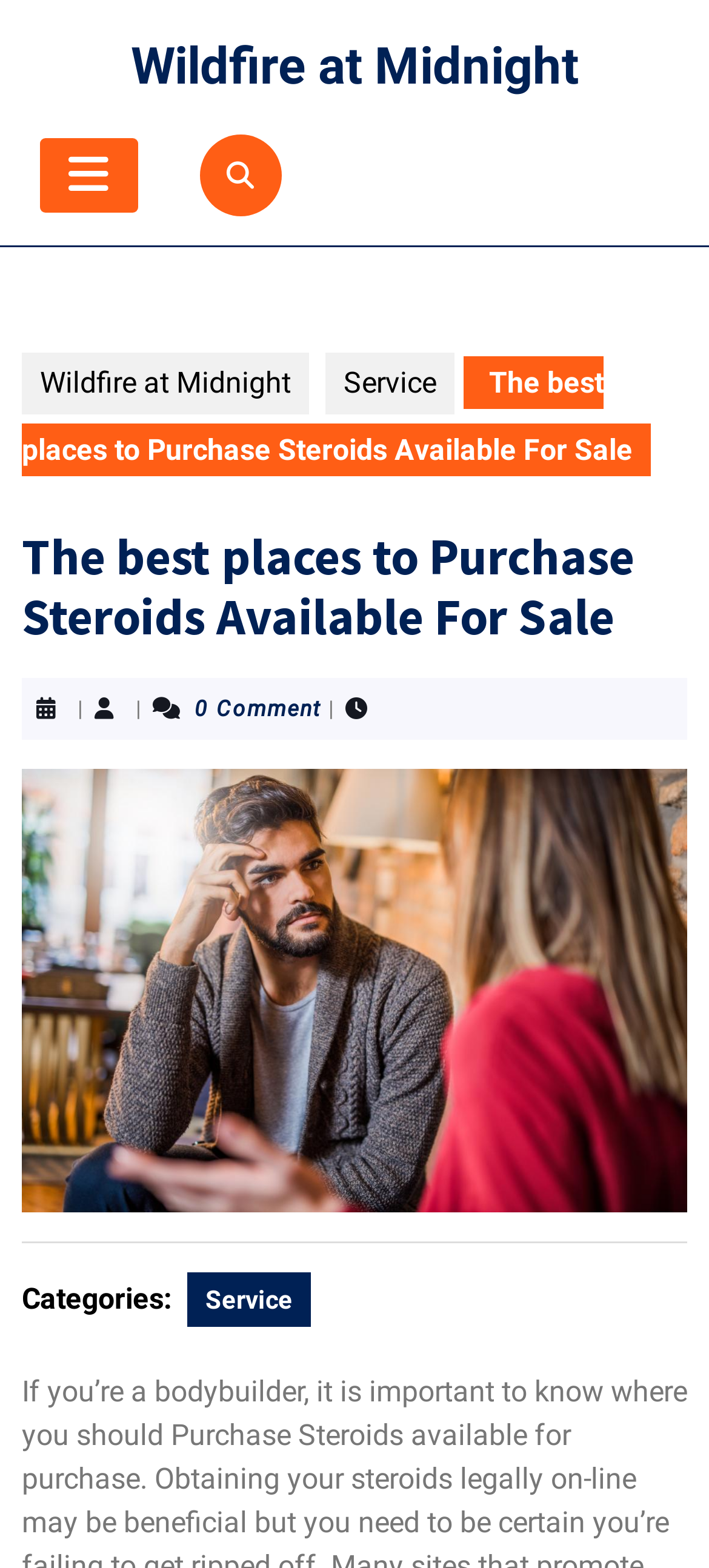Give a detailed account of the webpage's layout and content.

The webpage appears to be a blog post or article about purchasing steroids, with the title "The best places to Purchase Steroids Available For Sale – Wildfire at Midnight" prominently displayed at the top. 

Below the title, there is a horizontal navigation menu with three links: "Wildfire at Midnight", "Service", and another "Wildfire at Midnight" link. The "Service" link is positioned to the right of the first "Wildfire at Midnight" link.

To the right of the navigation menu, there is an open button represented by a Unicode character. 

The main content of the webpage is divided into two sections. The top section contains a heading with the same title as the webpage, followed by a separator line and a post thumbnail image. 

Below the image, there is a section with three vertical lines of text, separated by vertical separators. The first line contains the title of the post, the second line has a comment count of "0 Comment", and the third line is empty.

At the bottom of the page, there is a category section with a label "Categories:" followed by a "Service" link.